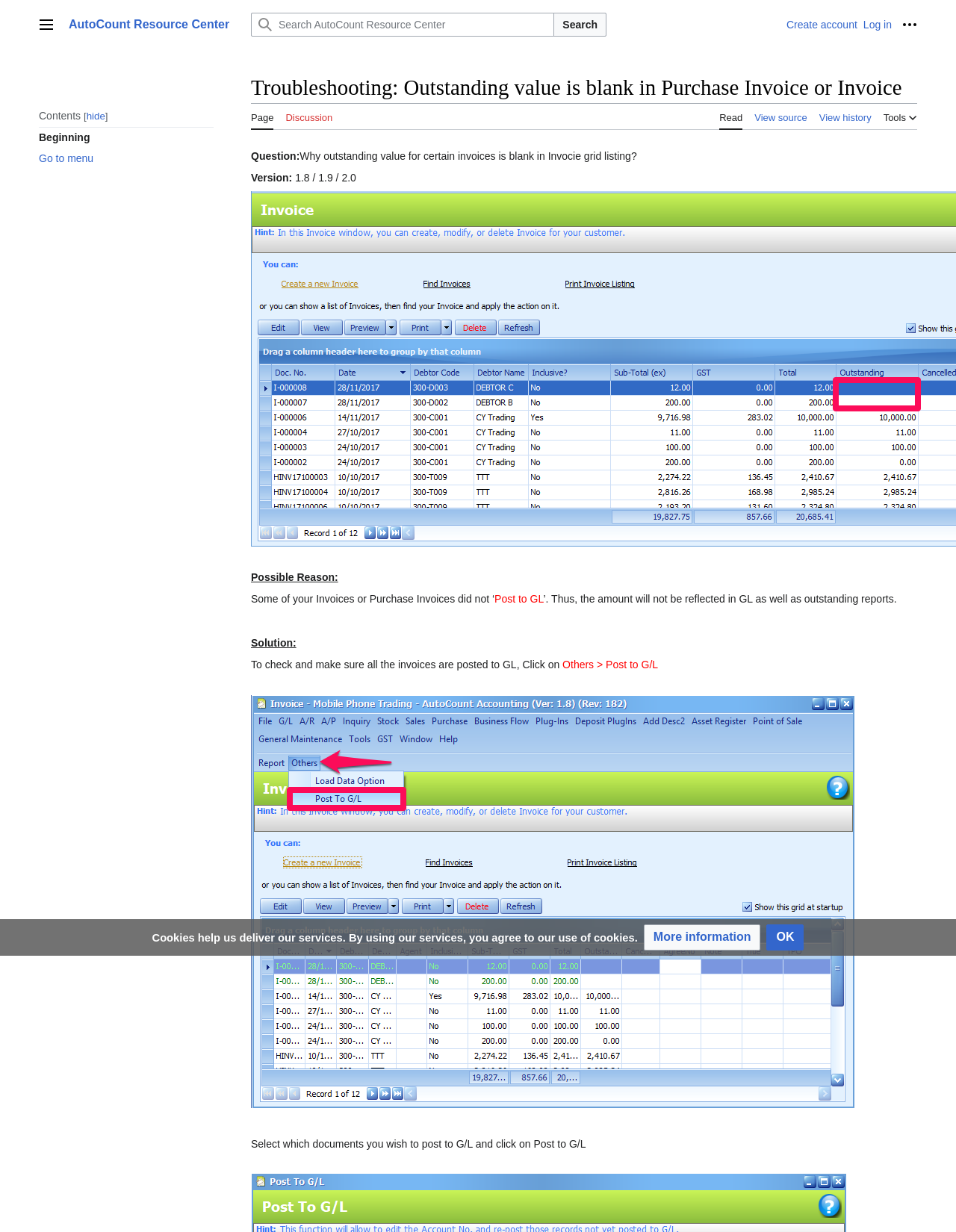Can you pinpoint the bounding box coordinates for the clickable element required for this instruction: "Log in"? The coordinates should be four float numbers between 0 and 1, i.e., [left, top, right, bottom].

[0.903, 0.015, 0.933, 0.025]